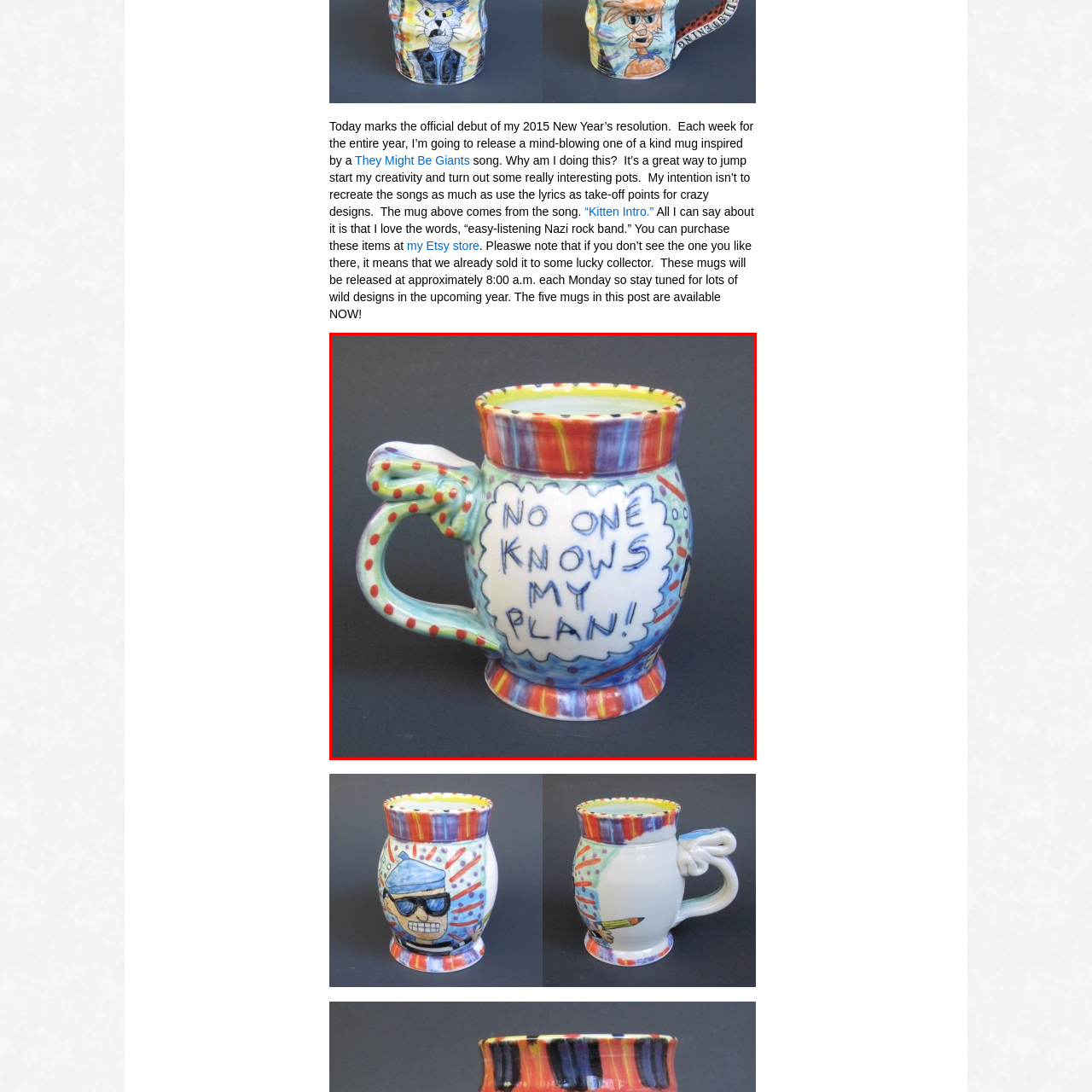Observe the image enclosed by the red rectangle, How often are new designs released for this project?
 Give a single word or phrase as your answer.

Each week